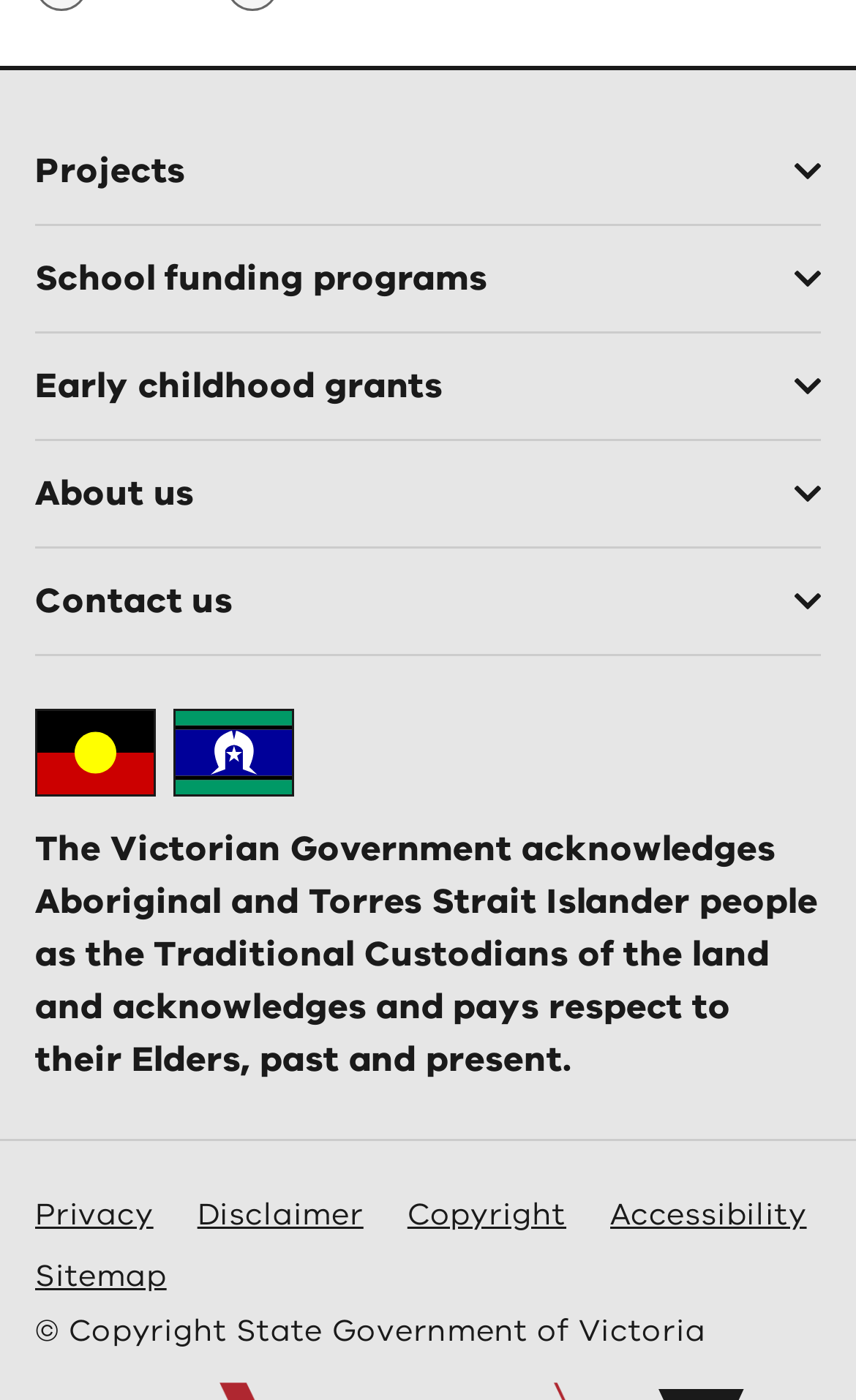Identify the bounding box coordinates for the UI element described as follows: About us. Use the format (top-left x, top-left y, bottom-right x, bottom-right y) and ensure all values are floating point numbers between 0 and 1.

[0.0, 0.313, 1.0, 0.391]